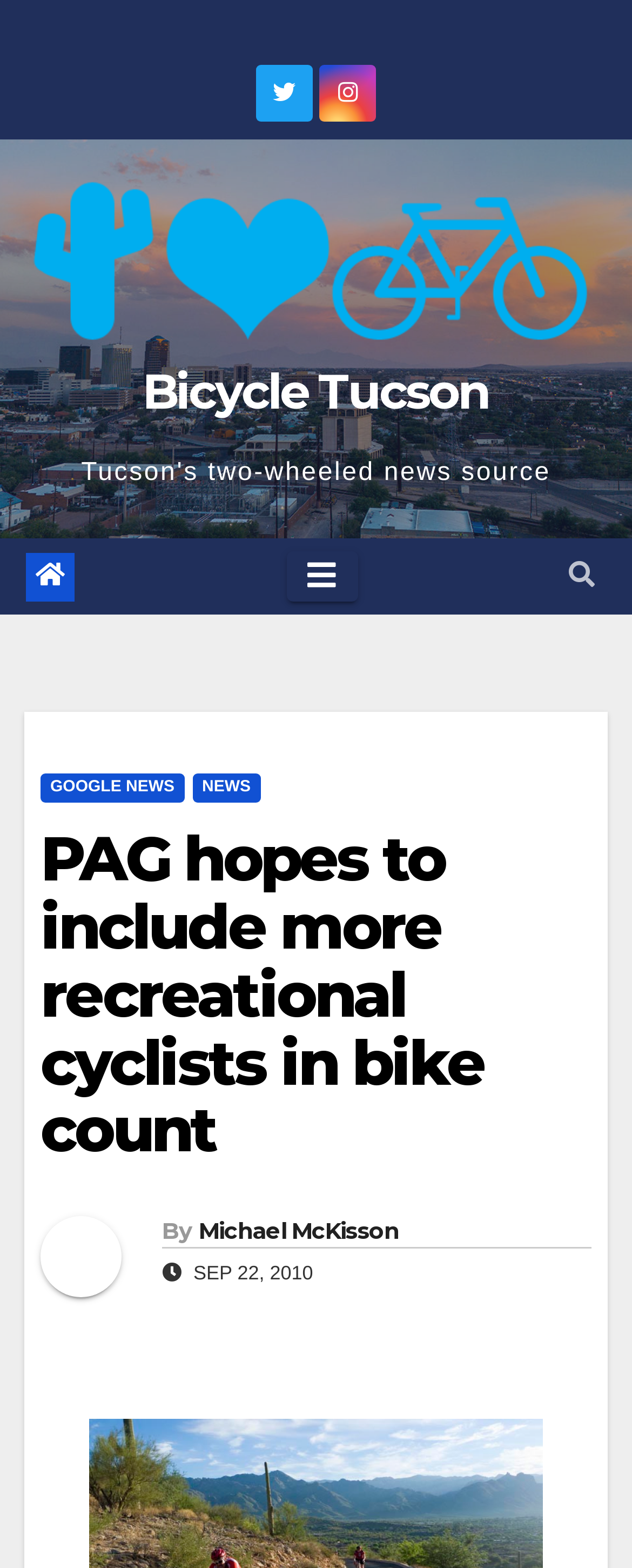Please examine the image and provide a detailed answer to the question: What is the topic of the article?

The topic of the article can be determined by reading the main heading 'PAG hopes to include more recreational cyclists in bike count', which indicates that the article is about counting recreational cyclists.